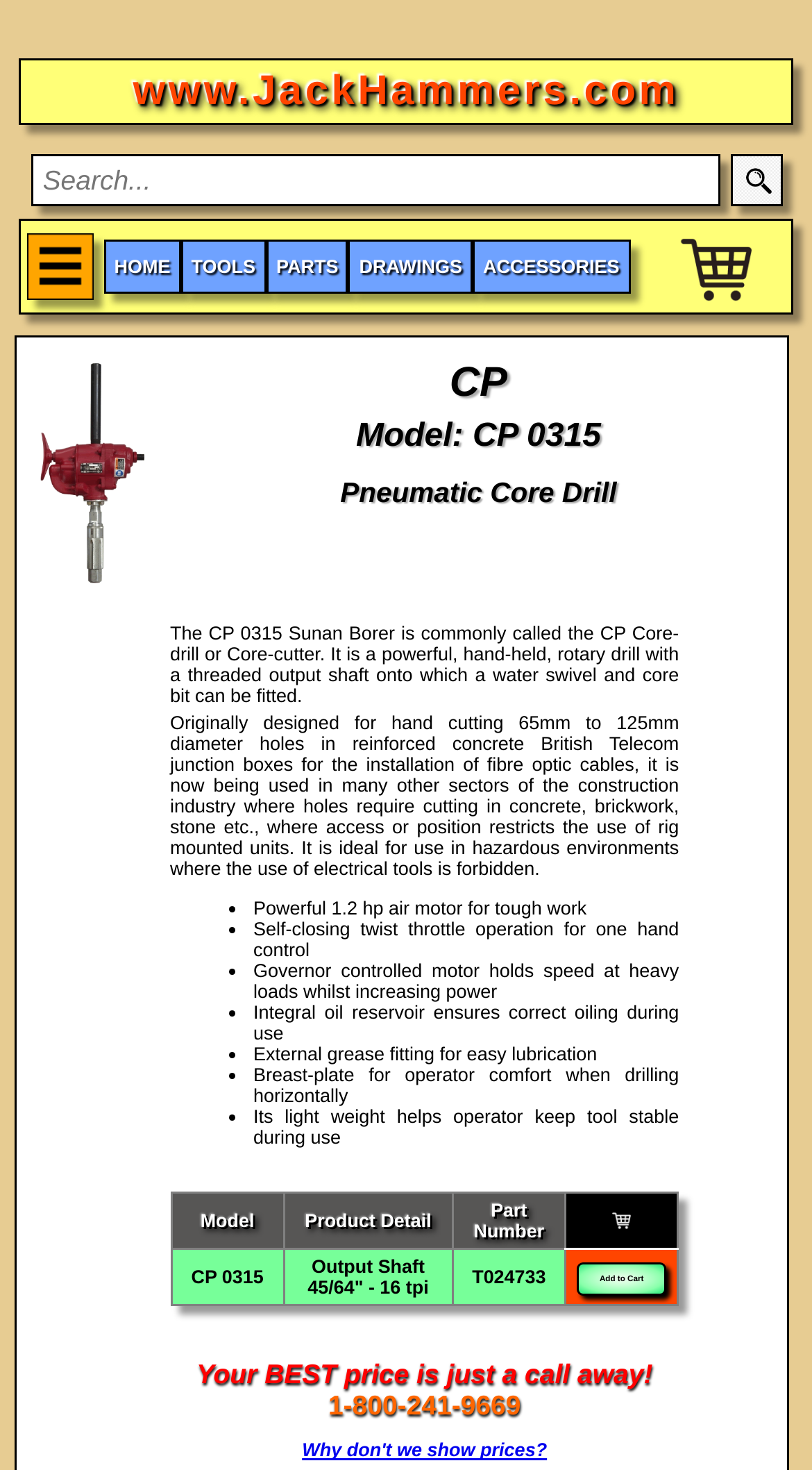Please determine the bounding box coordinates of the area that needs to be clicked to complete this task: 'Call for price'. The coordinates must be four float numbers between 0 and 1, formatted as [left, top, right, bottom].

[0.404, 0.946, 0.641, 0.967]